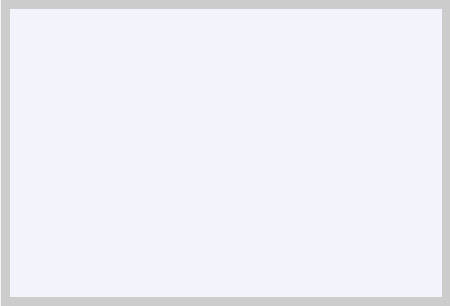What is the purpose of the image?
Please answer the question with as much detail and depth as you can.

The caption explains that the image is meant to emphasize the quality and reliability of the services provided by experienced professionals in the area, which implies that the purpose of the image is to promote roofing services and materials offered by Big Easy Roofers.